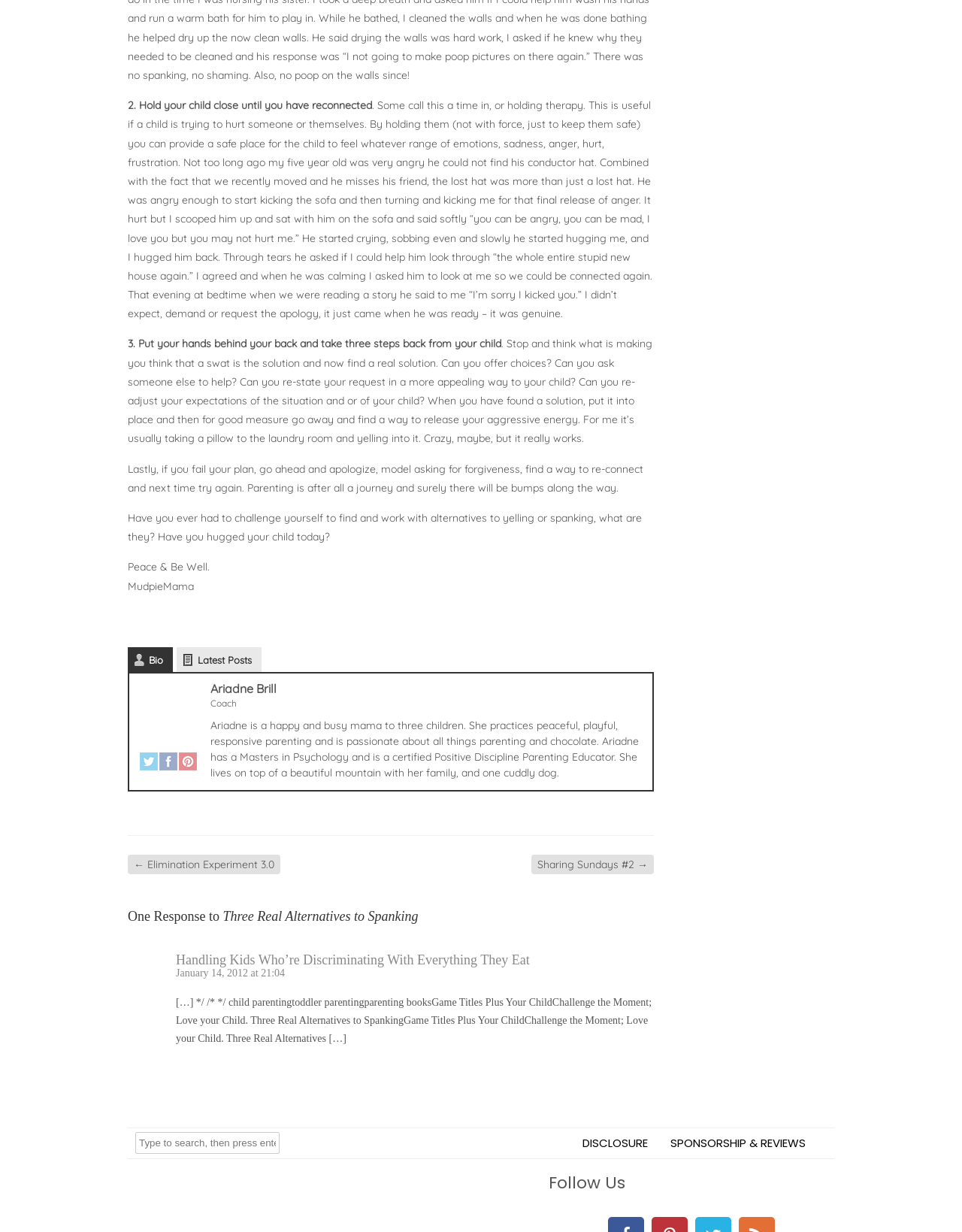Determine the bounding box coordinates of the region that needs to be clicked to achieve the task: "Read the article about alternatives to spanking".

[0.183, 0.773, 0.68, 0.85]